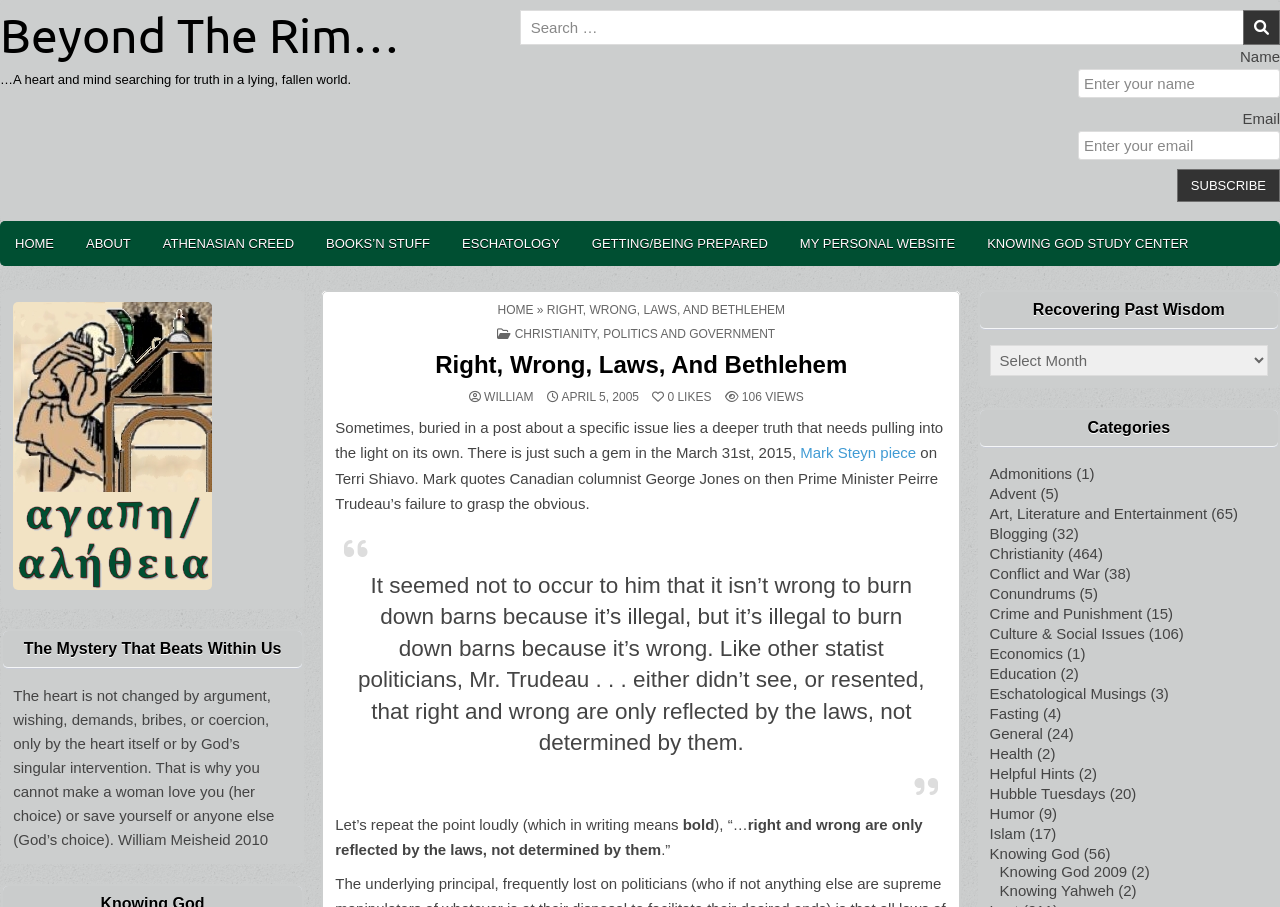Reply to the question with a single word or phrase:
What is the title of the blog post?

Right, Wrong, Laws, And Bethlehem